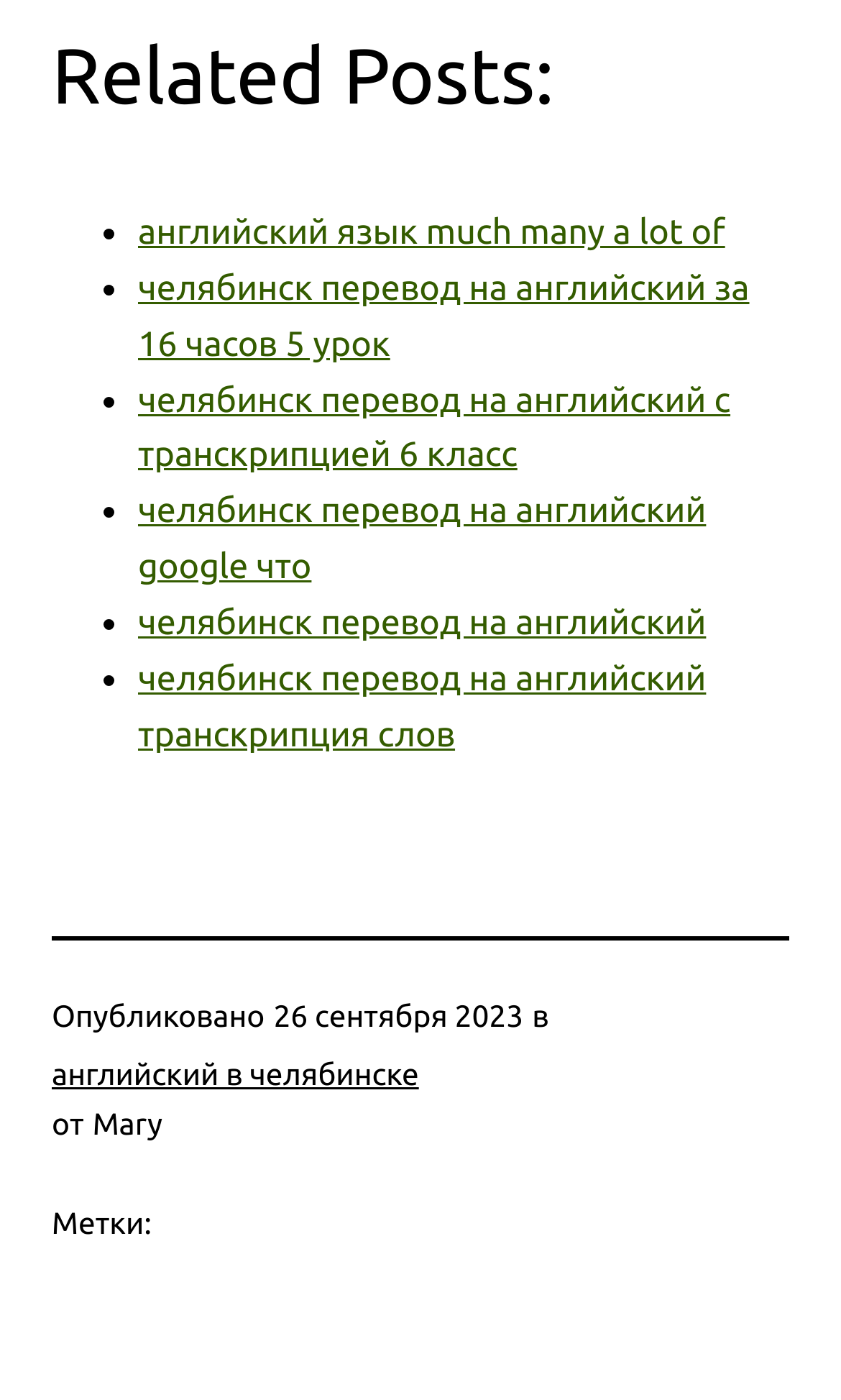What is the date of publication?
Look at the screenshot and respond with a single word or phrase.

26 сентября 2023